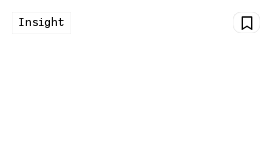What type of content is likely being discussed on the platform?
Please provide a comprehensive answer based on the details in the screenshot.

The caption suggests that the insights shared are likely in the context of economic trends or financial news discussed on the platform, implying that the type of content being discussed is related to economics or finance.